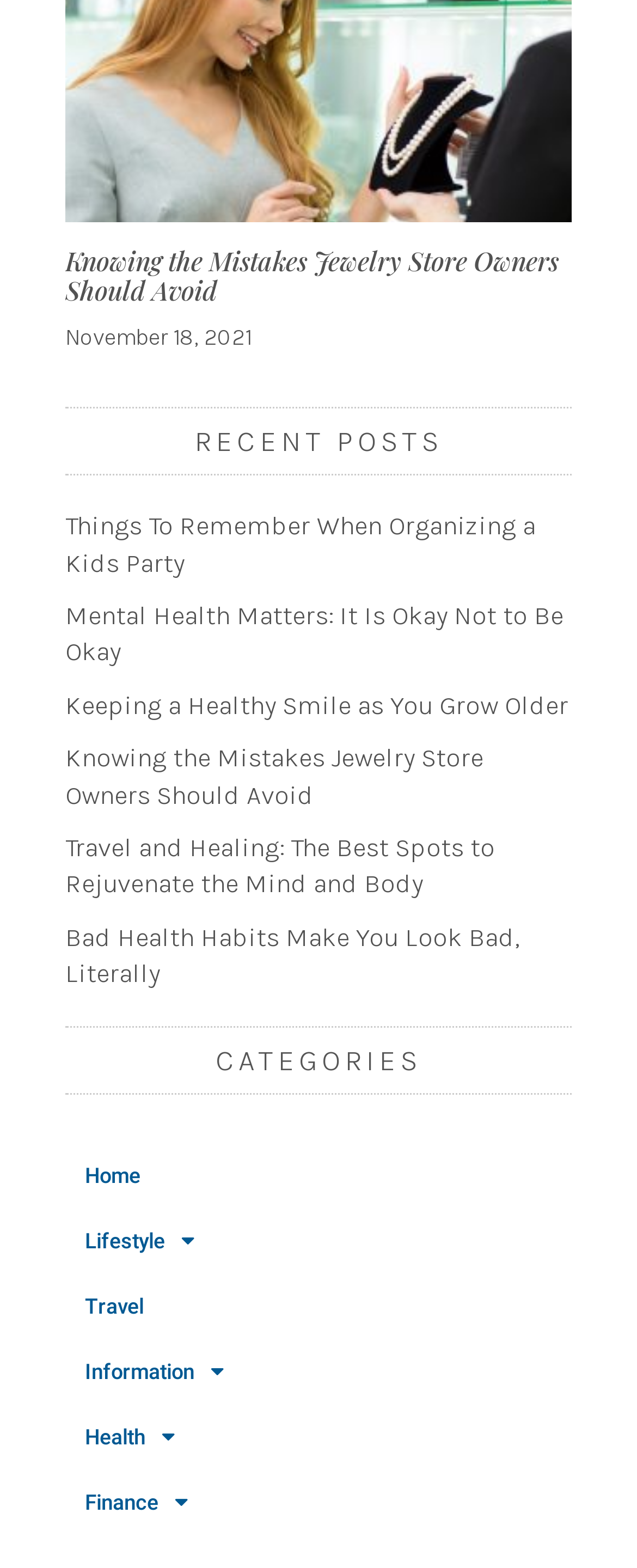Give a one-word or phrase response to the following question: What is the date of the first article?

November 18, 2021